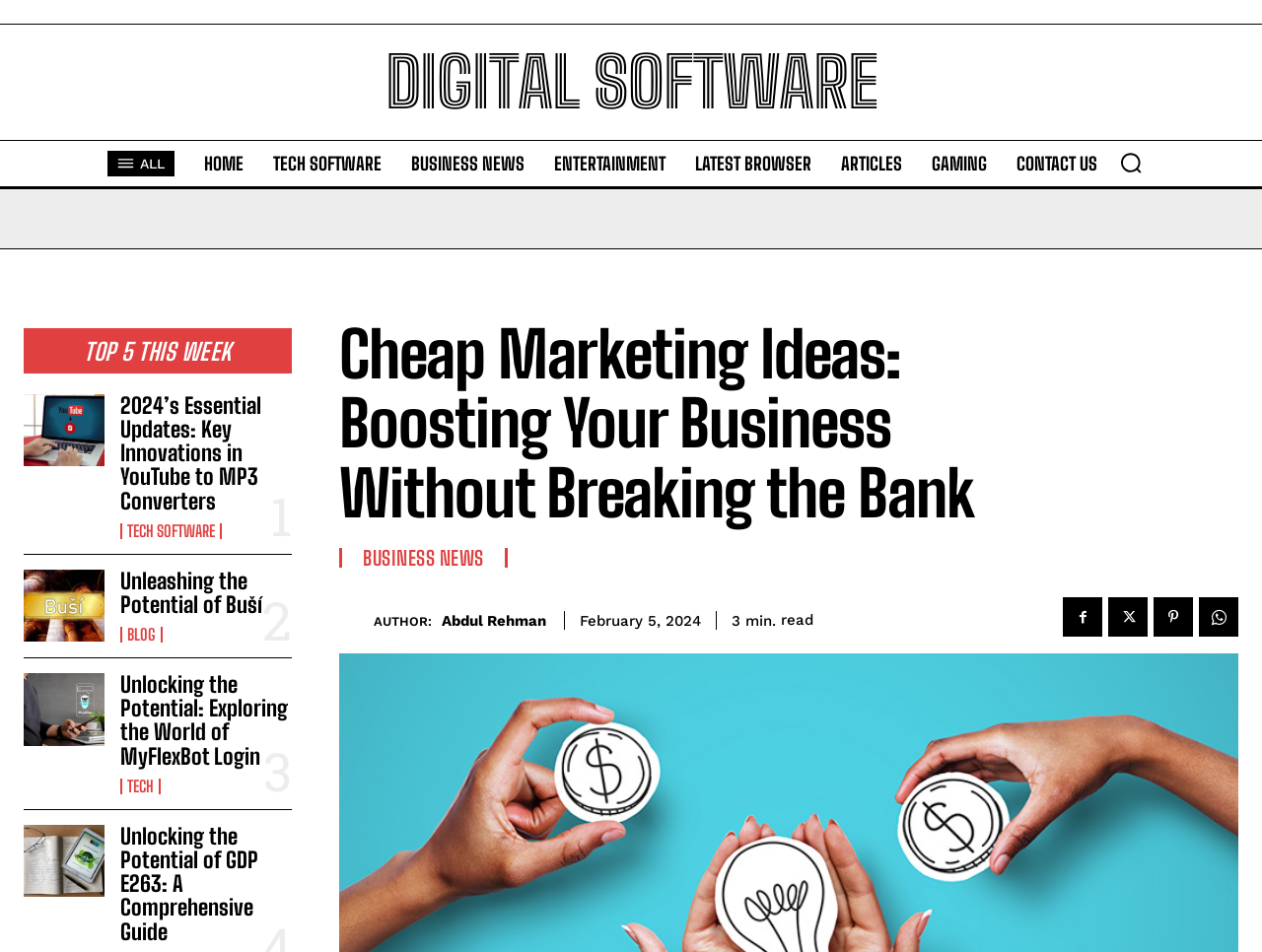What is the date of the article 'Unlocking the Potential of GDP E263: A Comprehensive Guide'?
Using the image, respond with a single word or phrase.

February 5, 2024